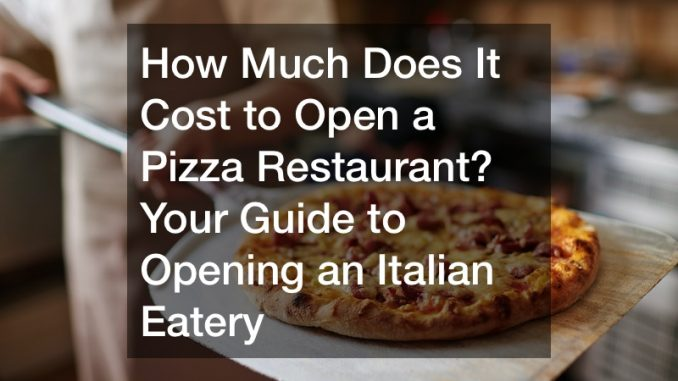Craft a descriptive caption that covers all aspects of the image.

The image features a delectable pizza being served, likely in a restaurant kitchen setting. The pizza, boasting a golden crust topped with generous portions of cheese and pepperoni, is placed on a wooden pizza peel. In the background, the warm ambiance of the kitchen is visible, along with the hint of kitchen equipment and utensils, suggesting an active culinary environment. 

Superimposed text reads: "How Much Does It Cost to Open a Pizza Restaurant? Your Guide to Opening an Italian Eatery," positioning the image as part of a guide aimed at aspiring restaurateurs. This scene encapsulates the essence of Italian dining culture, emphasizing the investment and effort required to launch a successful pizza restaurant.